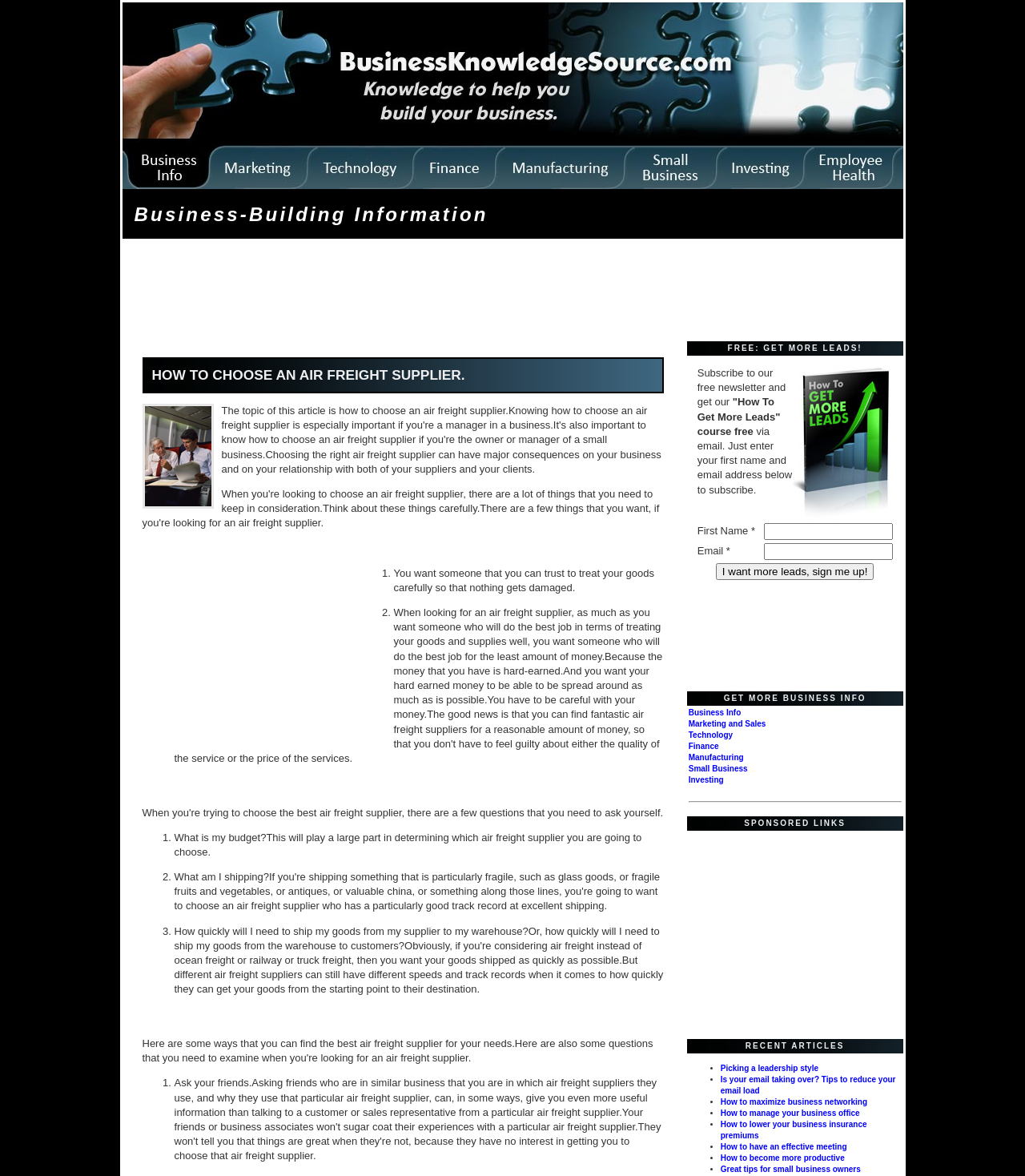Answer the following in one word or a short phrase: 
What is the main topic of this webpage?

Air freight supplier